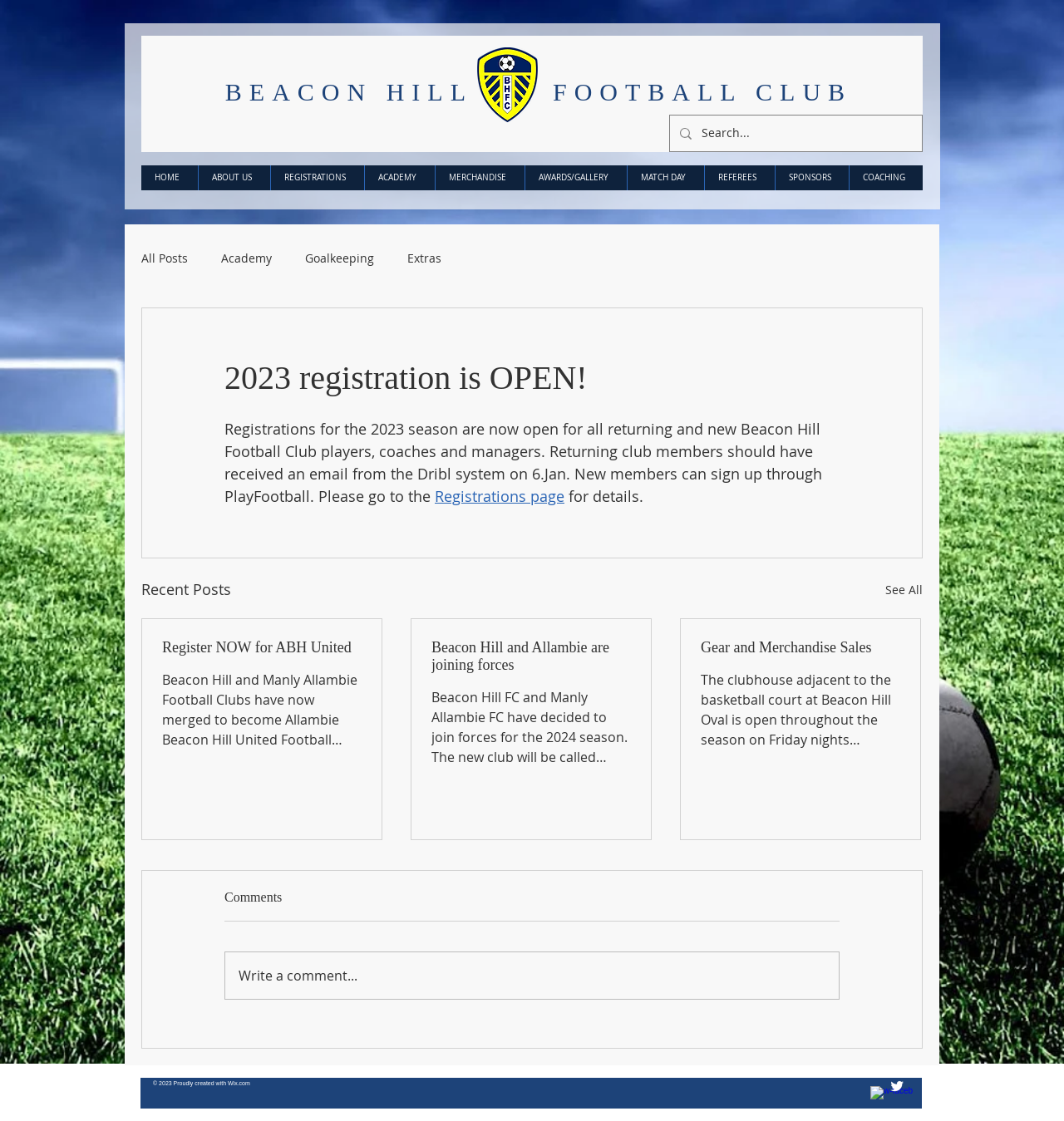Identify the bounding box coordinates of the element to click to follow this instruction: 'Go to HOME page'. Ensure the coordinates are four float values between 0 and 1, provided as [left, top, right, bottom].

[0.133, 0.148, 0.186, 0.17]